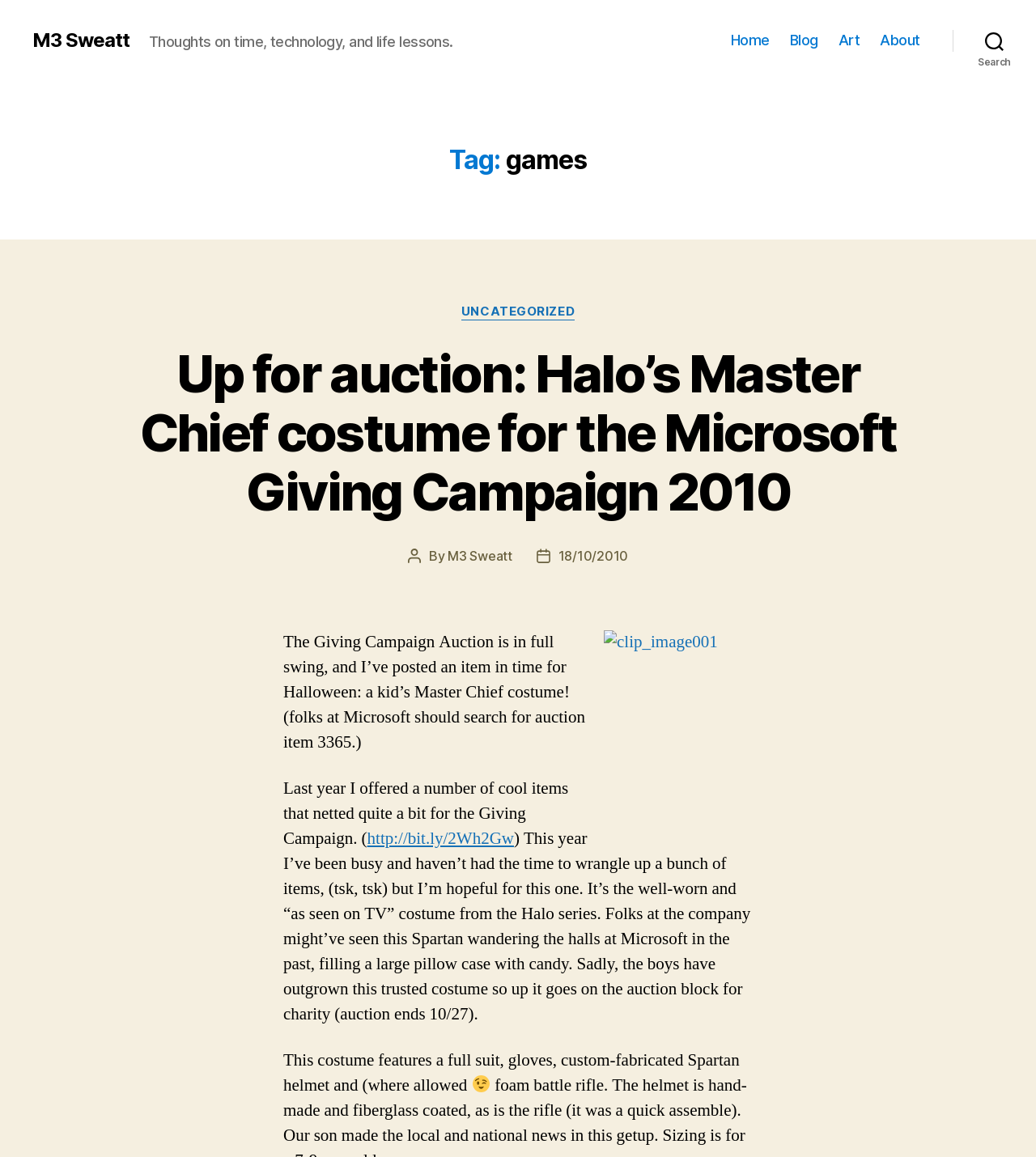Find the bounding box coordinates for the area that must be clicked to perform this action: "Visit the 'Art' page".

[0.809, 0.027, 0.83, 0.043]